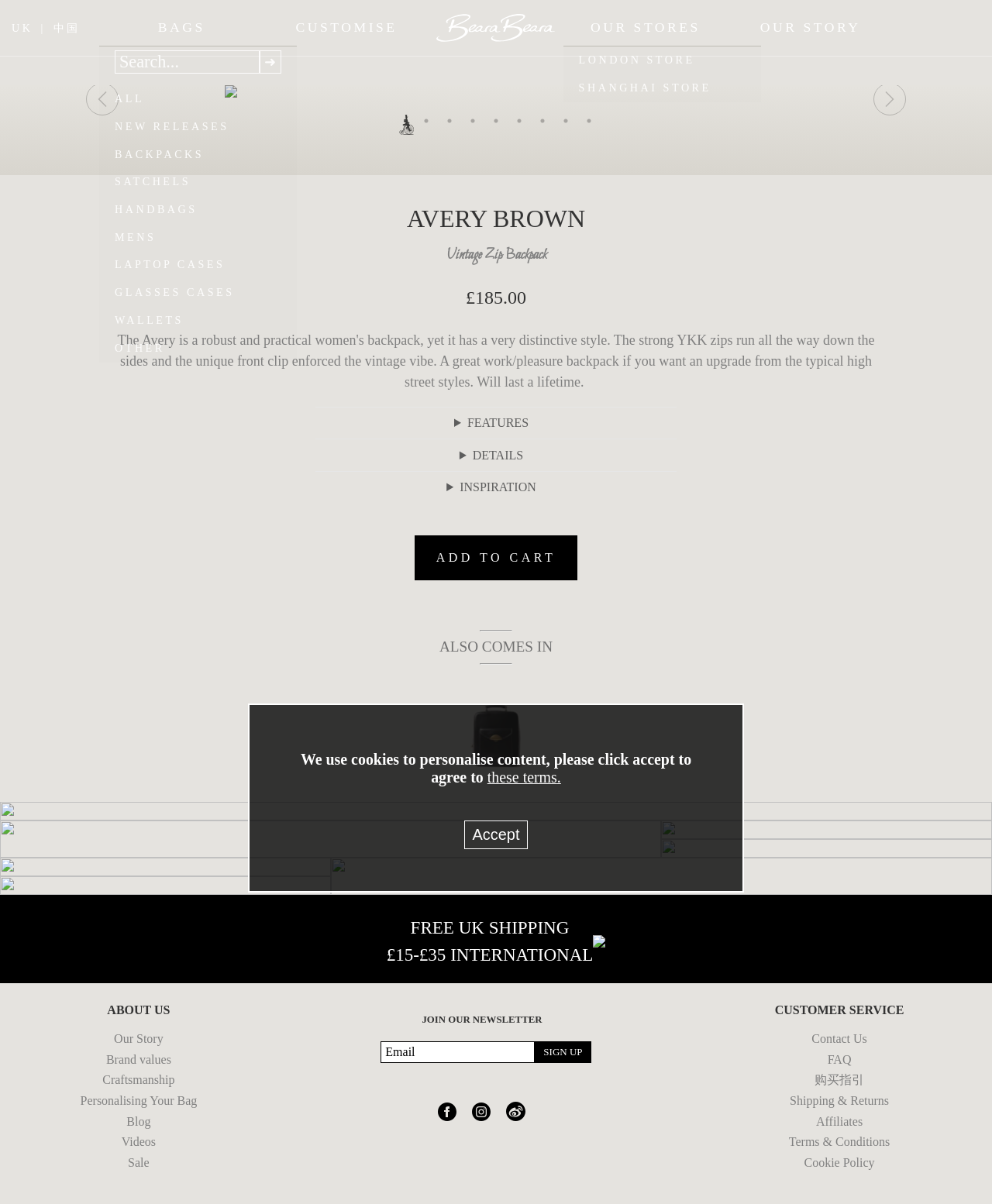What is the color of the backpack in the main image?
Please describe in detail the information shown in the image to answer the question.

I determined the color of the backpack in the main image by analyzing the image description and the context of the webpage, which suggests that the product being showcased is a brown backpack.